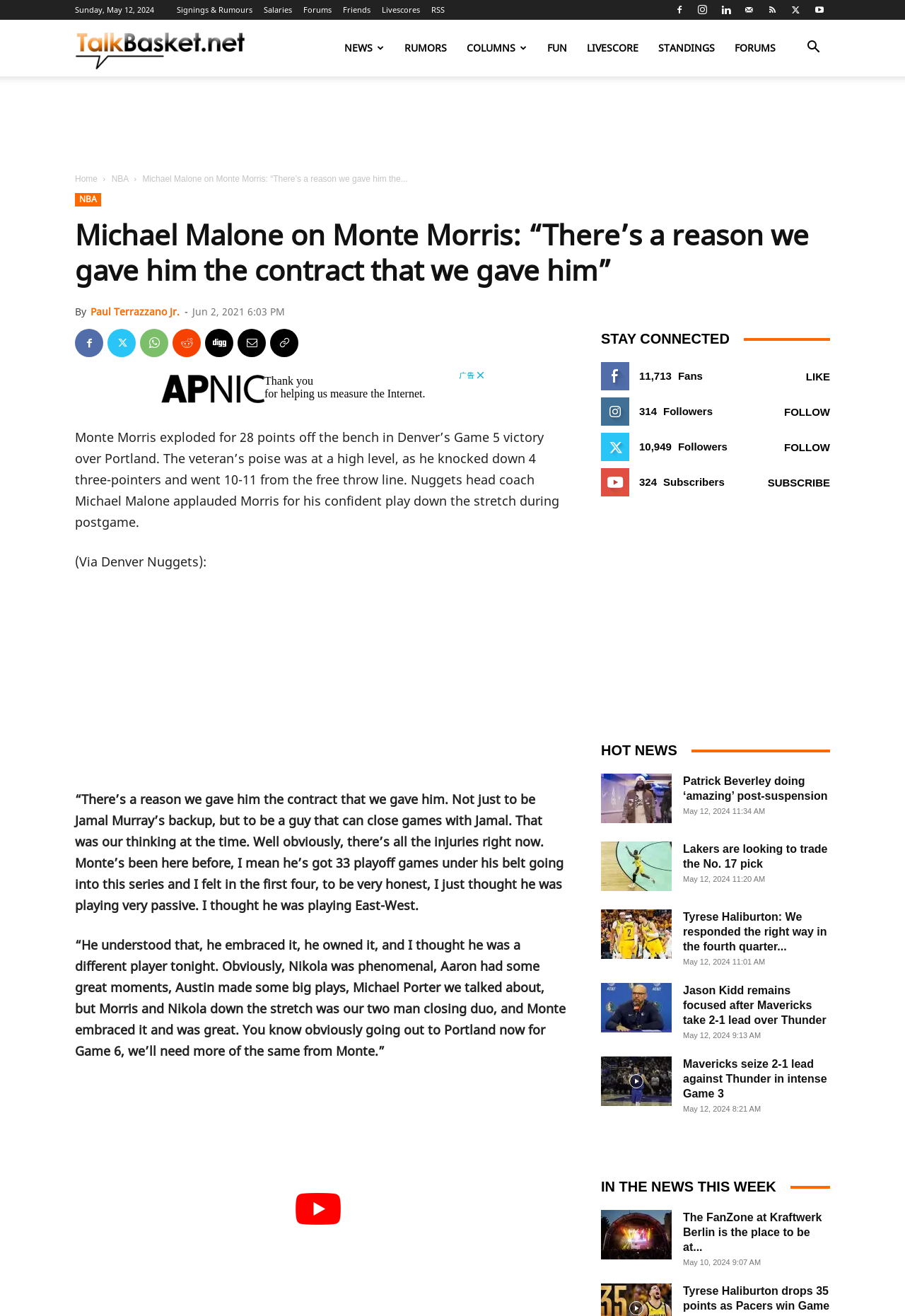Respond with a single word or short phrase to the following question: 
What is the name of the Nuggets head coach?

Michael Malone